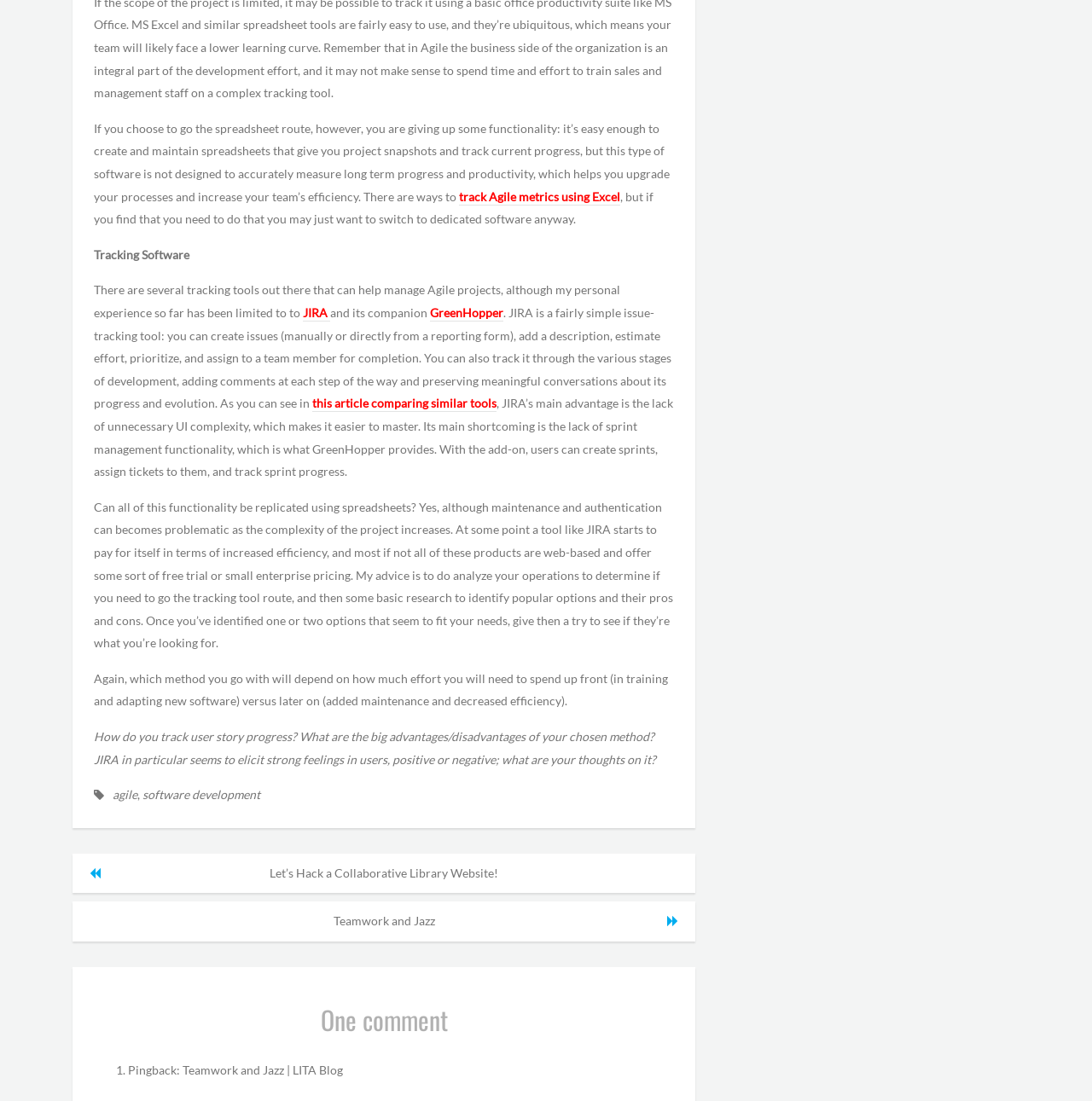Kindly determine the bounding box coordinates for the clickable area to achieve the given instruction: "Visit the JIRA website".

[0.277, 0.277, 0.302, 0.292]